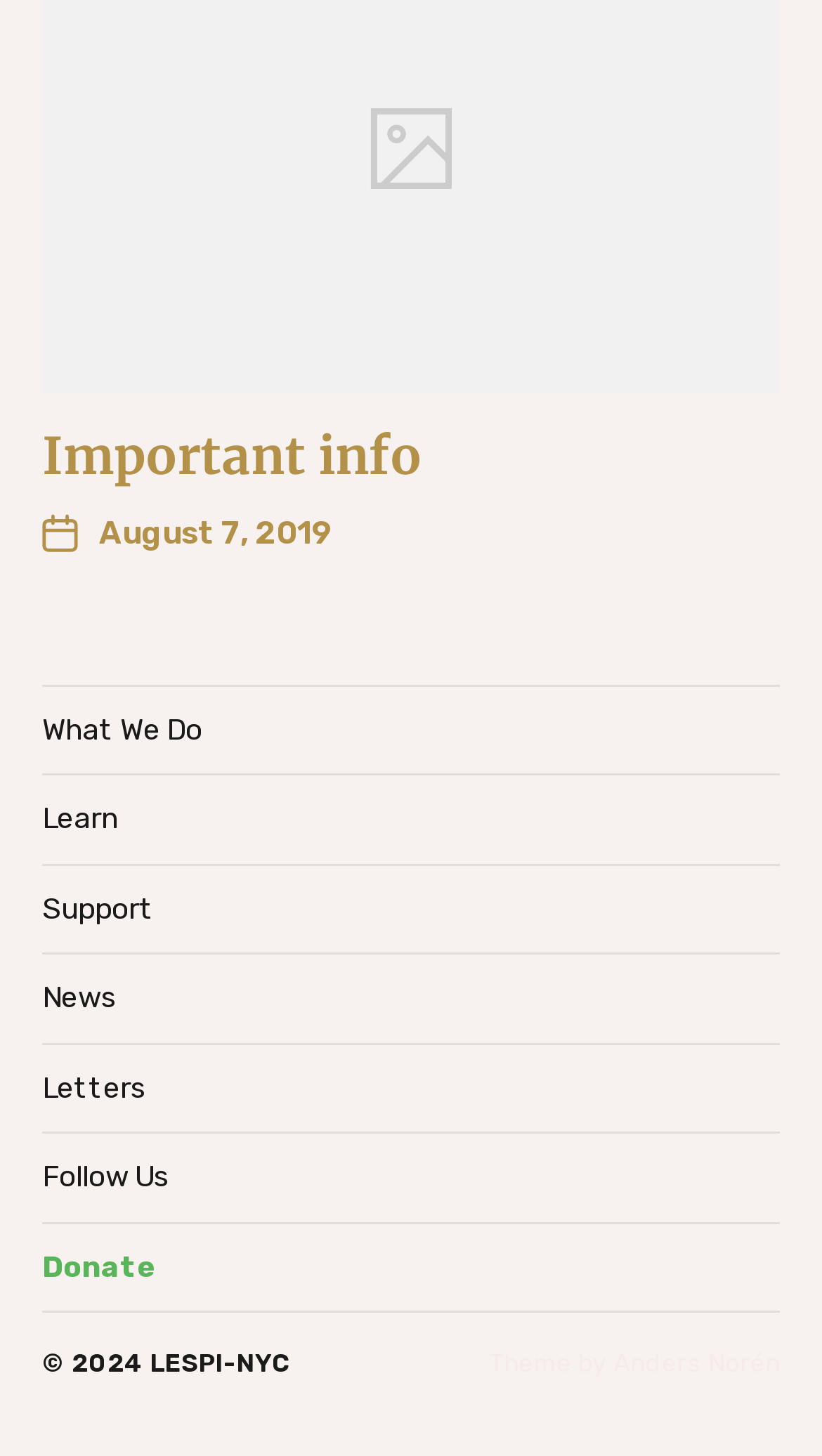Refer to the image and provide a thorough answer to this question:
What is the theme by?

The theme is by Anders Norén because the link element with the text 'Anders Norén' is located at the bottom of the webpage, with a bounding box coordinate of [0.746, 0.926, 0.949, 0.947], and it is preceded by the StaticText element with the text 'Theme by'.